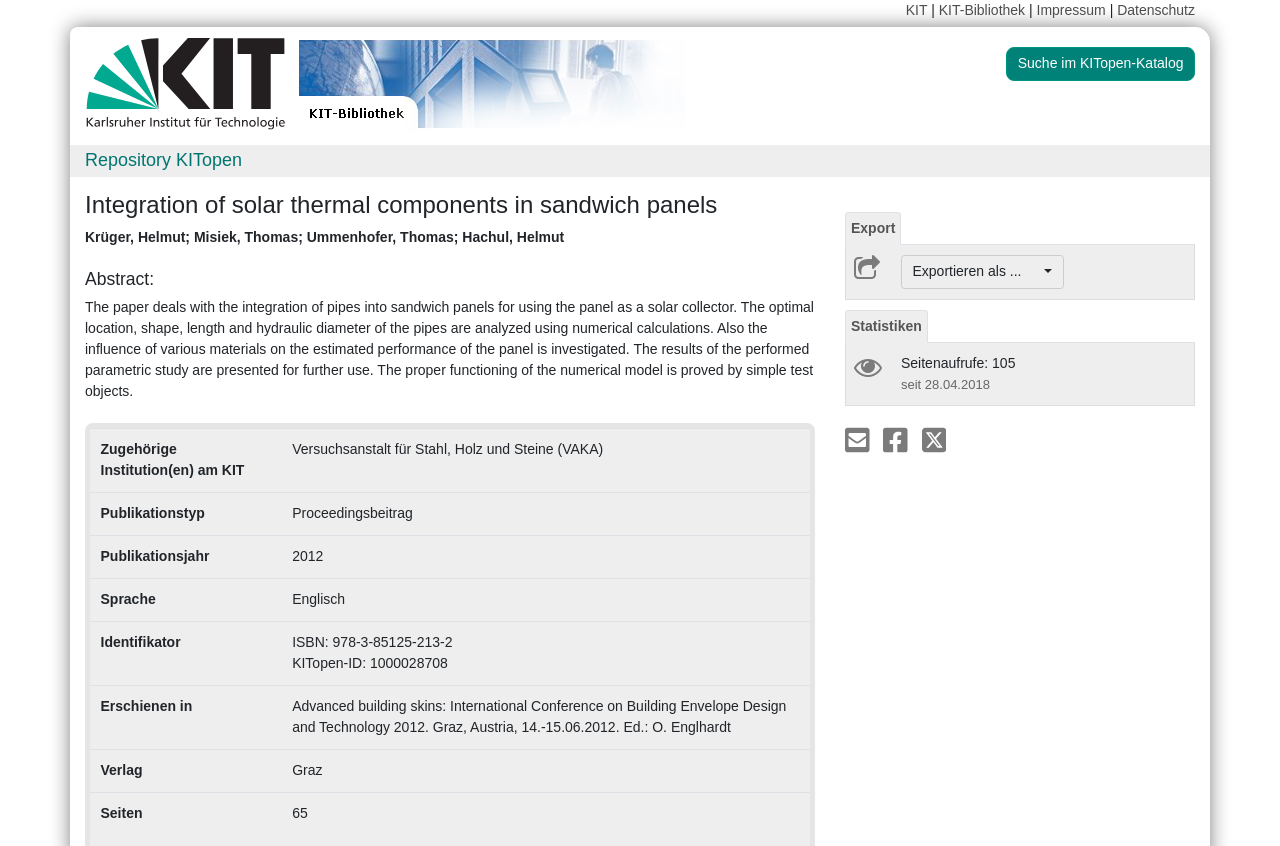Generate a comprehensive description of the contents of the webpage.

The webpage appears to be a repository page for a research paper titled "Integration of solar thermal components in sandwich panels". At the top of the page, there are several links to KIT (Karlsruhe Institute of Technology) and its related institutions, including a logo and a bibliothek logo. 

Below the top links, there is a heading "Repository KITopen" followed by a link to the repository. The main content of the page is divided into several sections. The first section displays the title of the paper, "Integration of solar thermal components in sandwich panels", and the authors' names, including Krüger, Helmut, Misiek, Thomas, Ummenhofer, Thomas, and Hachul, Helmut.

The next section is an abstract of the paper, which describes the integration of pipes into sandwich panels for use as a solar collector. The abstract explains that the optimal location, shape, length, and hydraulic diameter of the pipes are analyzed using numerical calculations, and the influence of various materials on the estimated performance of the panel is investigated.

Below the abstract, there is a table with several rows, each containing information about the publication, such as the institution, publication type, year, language, identifier, and publisher. 

On the right side of the page, there are several links and buttons, including "Export", "Statistiken", and social media sharing links. There is also a button to export the publication in various formats. Additionally, there are some statistics about the page views, including the number of views and the date since the page was created.